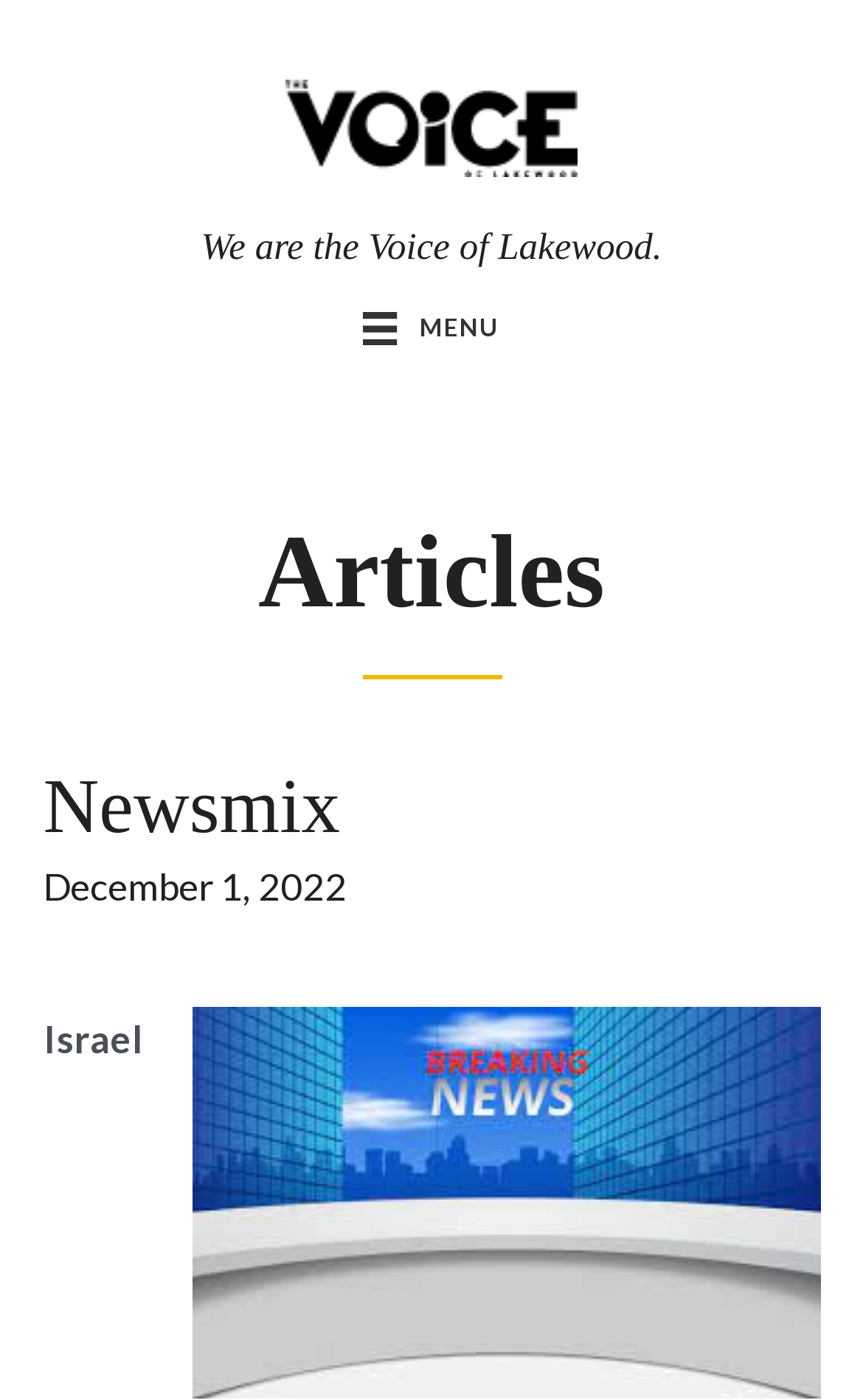Could you please study the image and provide a detailed answer to the question:
What is the date mentioned on the webpage?

The static text element with the text 'December 1, 2022' explicitly mentions the date, which is likely related to the articles or content featured on the webpage.